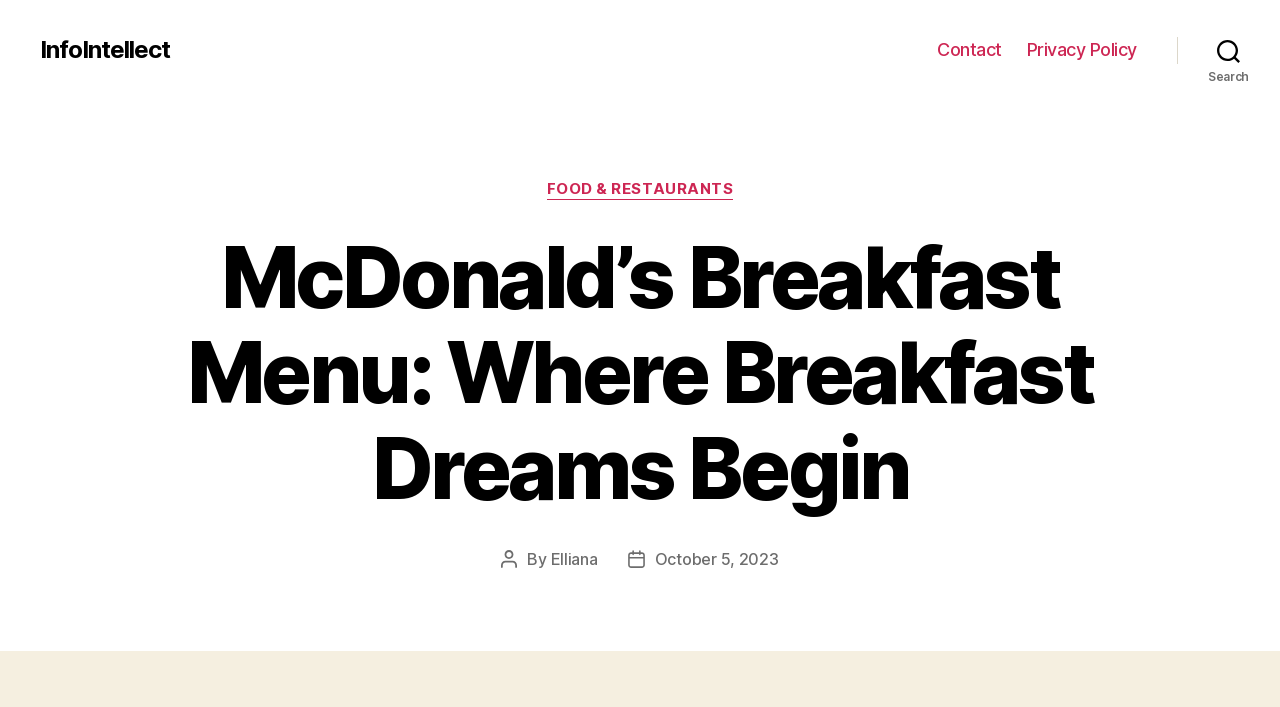Using the image as a reference, answer the following question in as much detail as possible:
When was the post published?

The post date can be found by looking at the 'Post date' section, which is located below the main heading. The text 'Post date' is followed by the date of publication, which is 'October 5, 2023'.